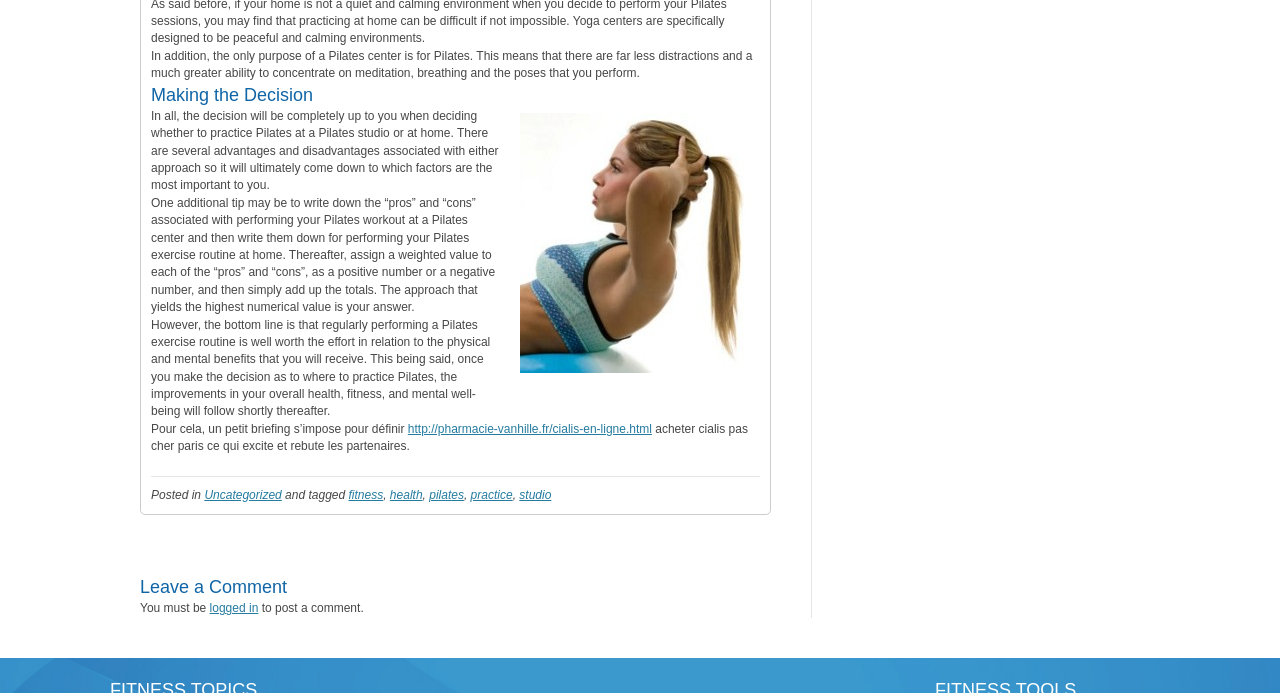Predict the bounding box for the UI component with the following description: "logged in".

[0.164, 0.868, 0.202, 0.888]